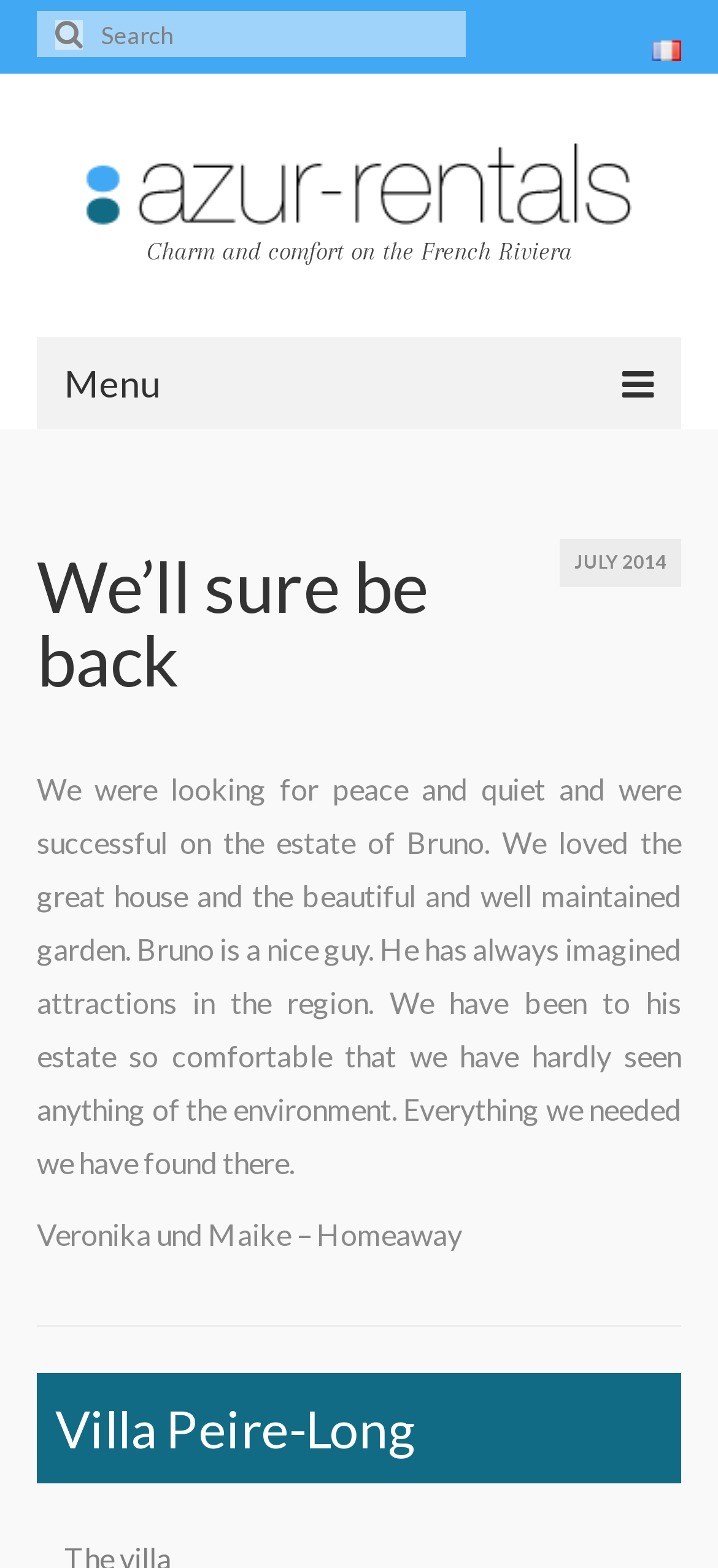Identify and provide the bounding box coordinates of the UI element described: "name="s" placeholder="Search"". The coordinates should be formatted as [left, top, right, bottom], with each number being a float between 0 and 1.

[0.051, 0.007, 0.649, 0.036]